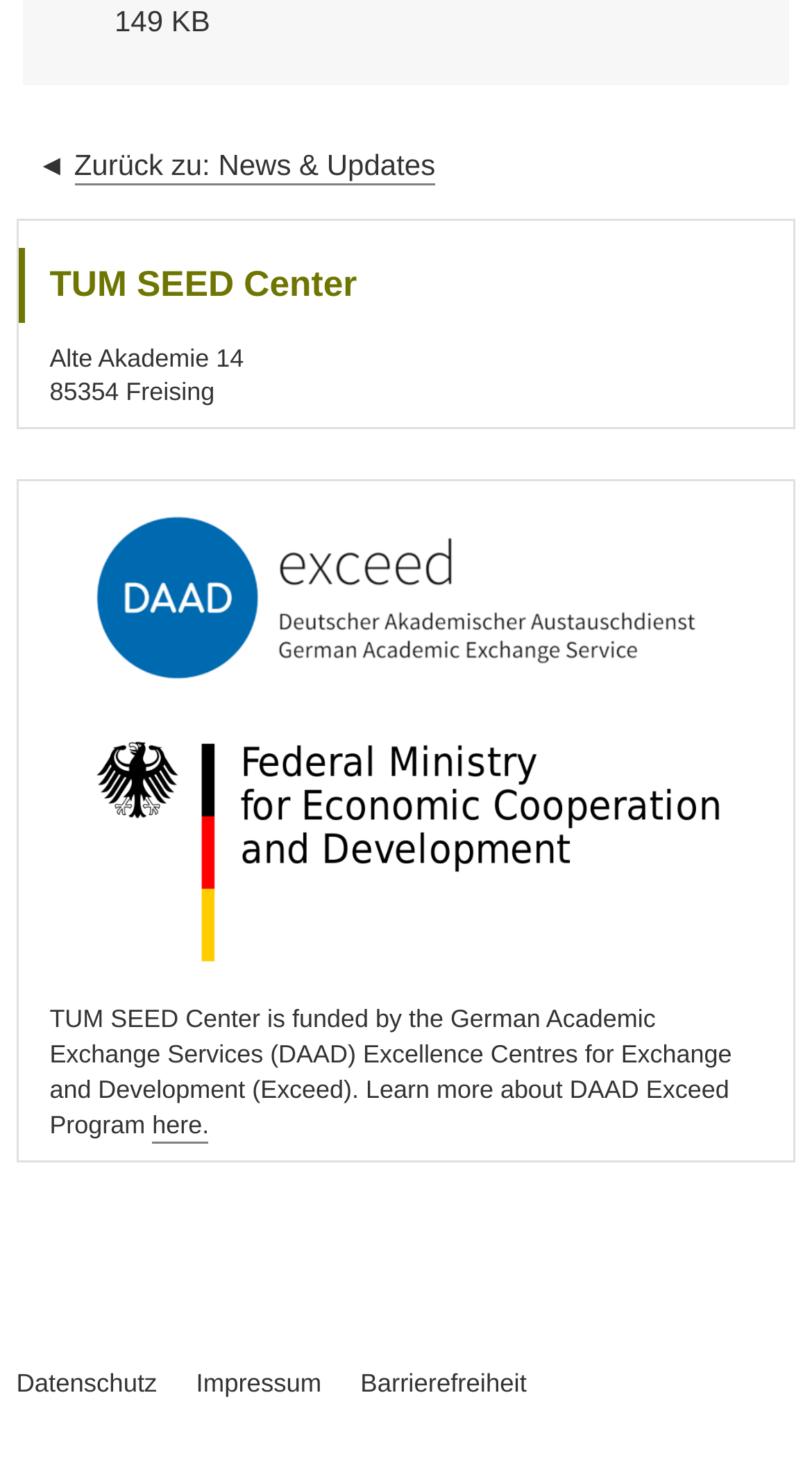Could you please study the image and provide a detailed answer to the question:
What are the three links at the bottom of the page?

I found the answer by looking at the link elements with bounding box coordinates [0.02, 0.926, 0.194, 0.947], [0.242, 0.926, 0.396, 0.947], and [0.444, 0.926, 0.649, 0.947] respectively. These links are located at the bottom of the page and have the text 'Datenschutz', 'Impressum', and 'Barrierefreiheit' respectively.